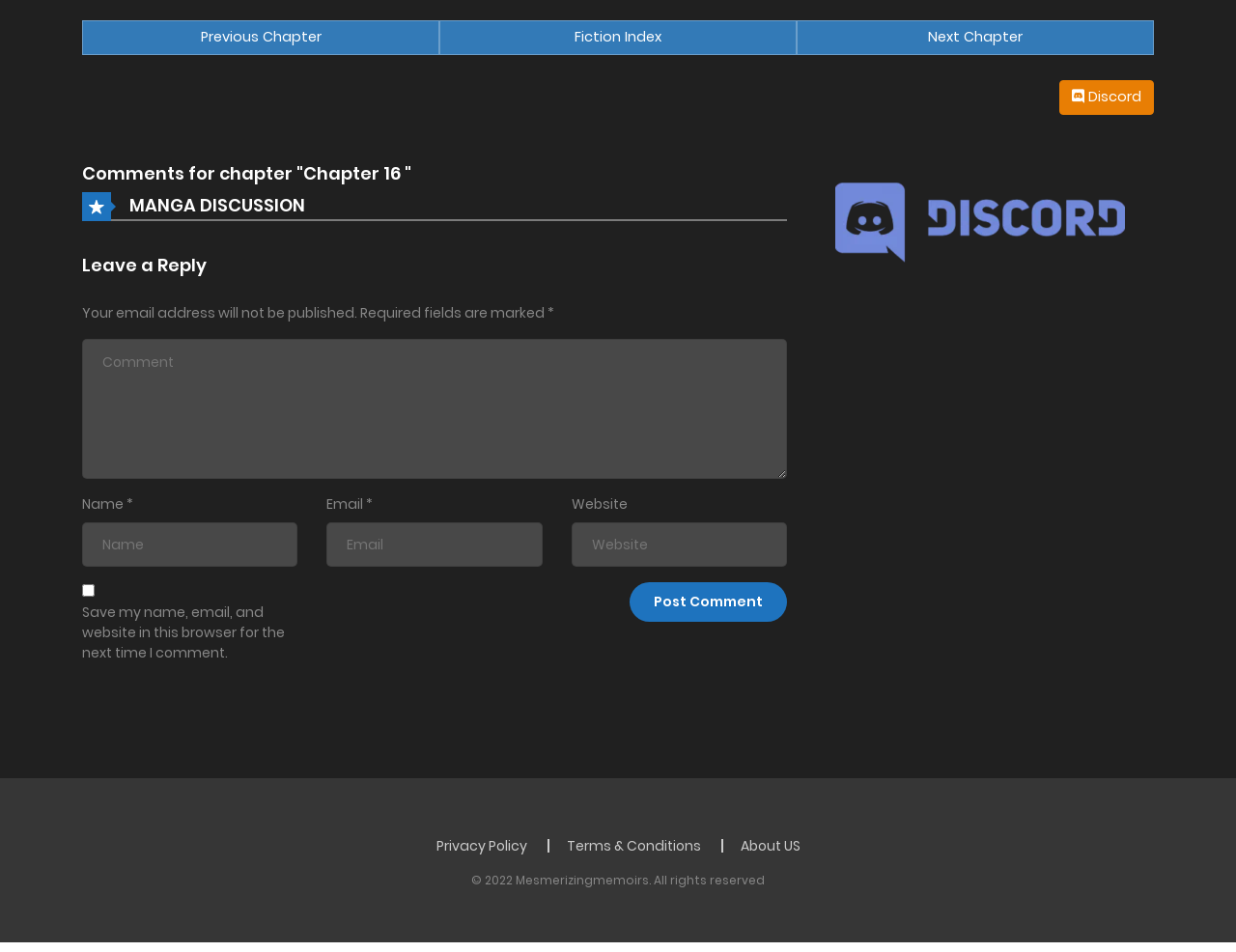What is the link to the previous chapter?
Utilize the information in the image to give a detailed answer to the question.

The link to the previous chapter is located at the top of the page and is labeled 'Previous Chapter'. It has a bounding box coordinate of [0.066, 0.022, 0.355, 0.058].